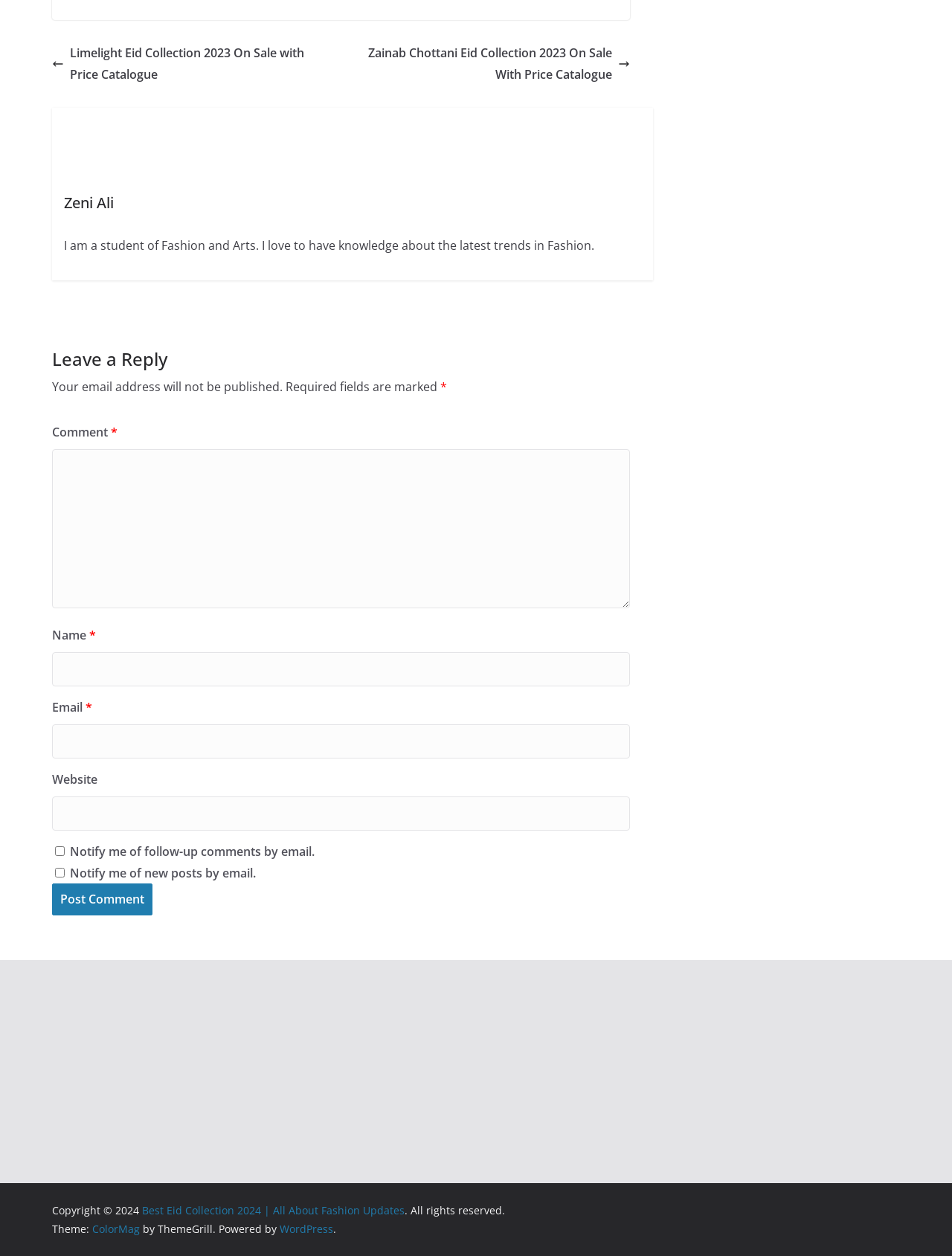Identify the bounding box coordinates for the element you need to click to achieve the following task: "Click on Limelight Eid Collection 2023 On Sale with Price Catalogue". Provide the bounding box coordinates as four float numbers between 0 and 1, in the form [left, top, right, bottom].

[0.055, 0.034, 0.35, 0.068]